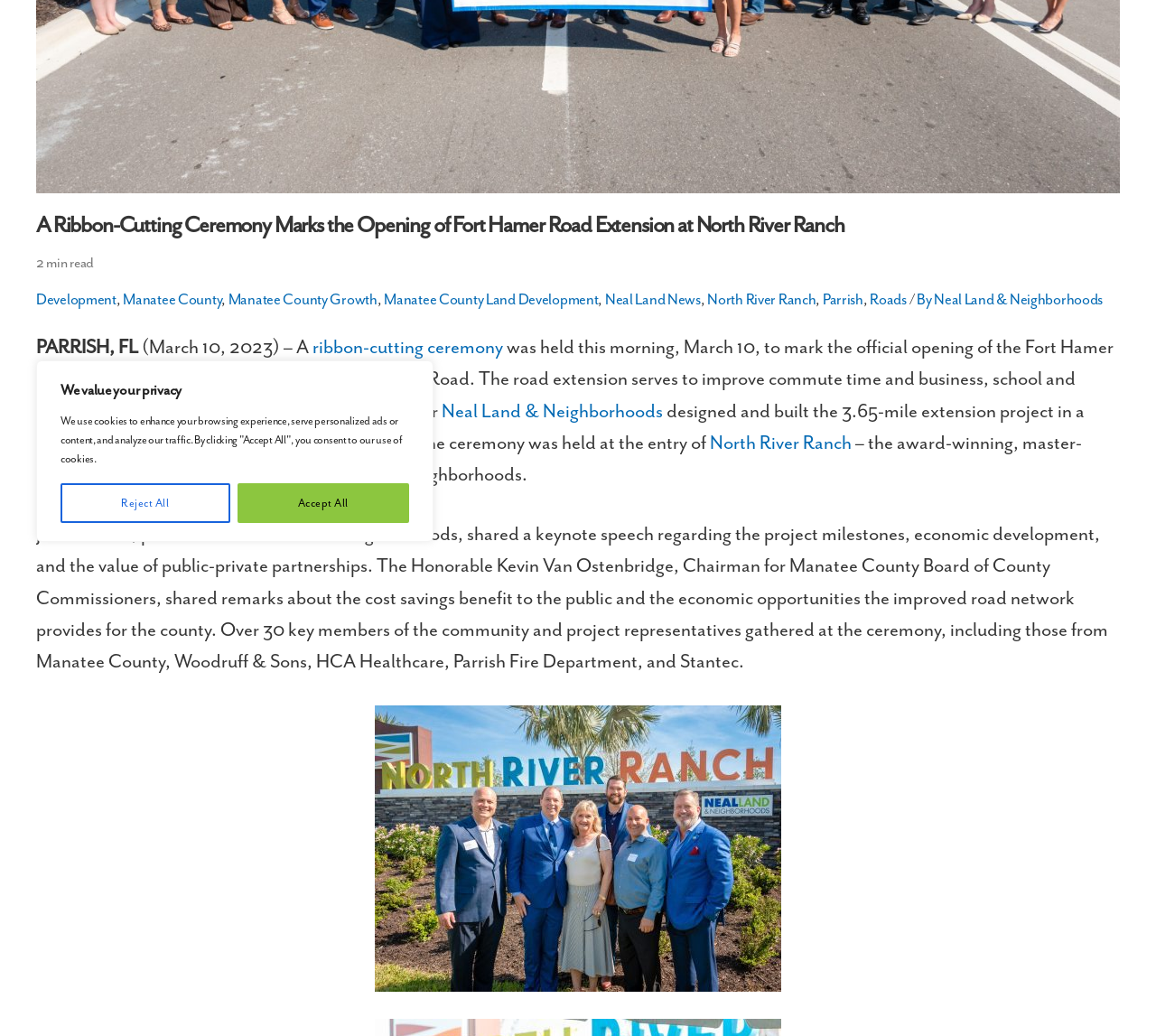Please find the bounding box for the UI element described by: "Parrish".

[0.712, 0.282, 0.747, 0.3]